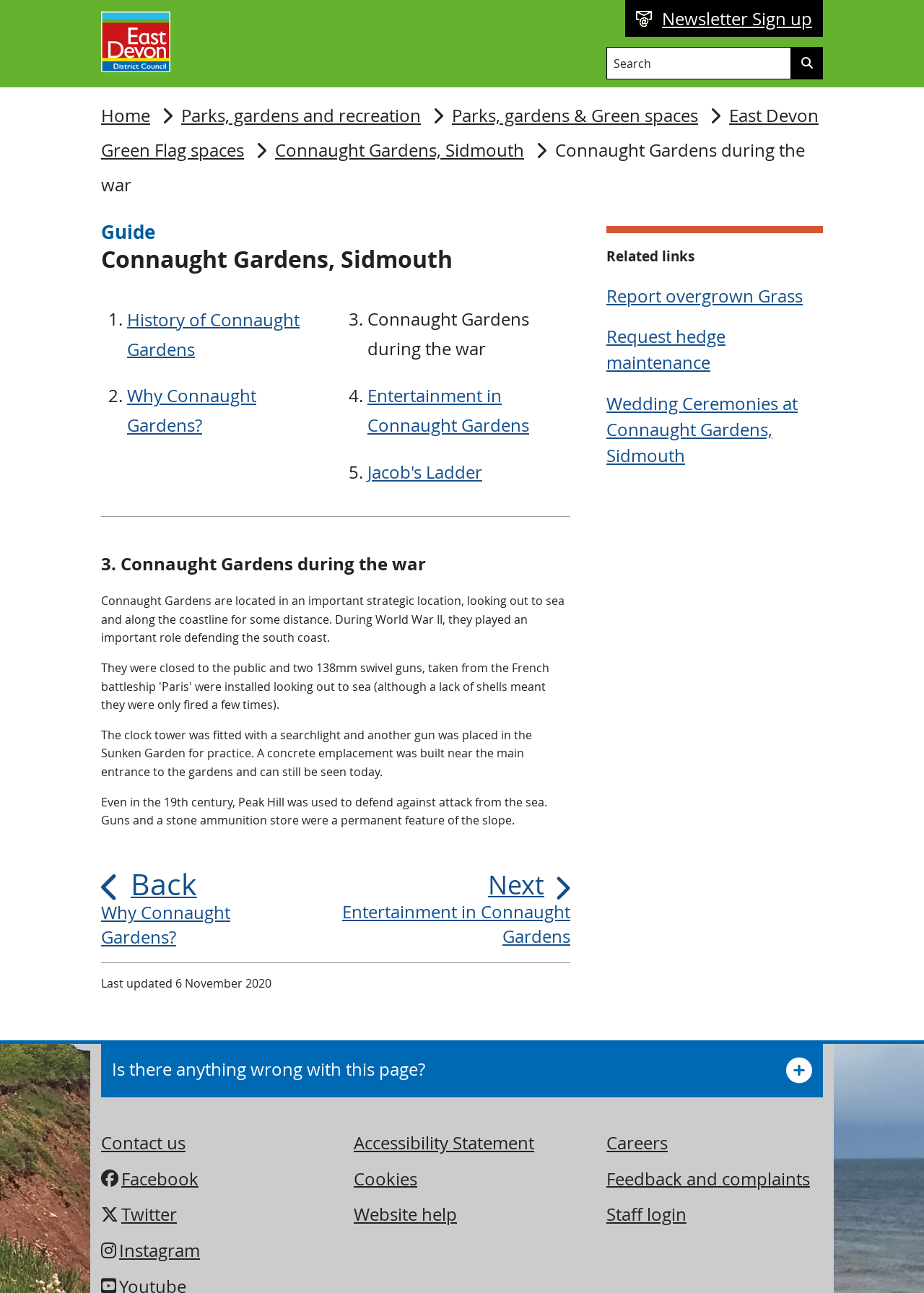Create an elaborate caption that covers all aspects of the webpage.

The webpage is about Connaught Gardens, Sidmouth, and its role during the war. At the top, there is a banner with the East Devon District Council main header, accompanied by a logo and a search bar with a search button. Below the banner, there is a navigation menu with links to various pages, including the home page, parks and gardens, and Connaught Gardens.

The main content of the page is divided into sections. The first section has a heading "Guide Connaught Gardens, Sidmouth" and a navigation menu with links to different parts of the guide, including the history of Connaught Gardens, its importance, and entertainment in the gardens. 

The main article is divided into sections, with headings and paragraphs of text. The first section describes the location of Connaught Gardens and its strategic importance during World War II. The text explains that the clock tower was fitted with a searchlight, and a gun was placed in the Sunken Garden for practice. There is also a mention of a concrete emplacement built near the main entrance to the gardens, which can still be seen today.

The next section talks about the history of defense on Peak Hill, which dates back to the 19th century. Guns and a stone ammunition store were a permanent feature of the slope.

At the bottom of the page, there are several sections with links to related information, support for the page, and additional online services. The related information section has links to report overgrown grass, request hedge maintenance, and wedding ceremonies at Connaught Gardens. The support section has a button to report any issues with the page and links to contact the council, Facebook, Twitter, and Instagram. The additional online services section has links to careers, feedback and complaints, and staff login.